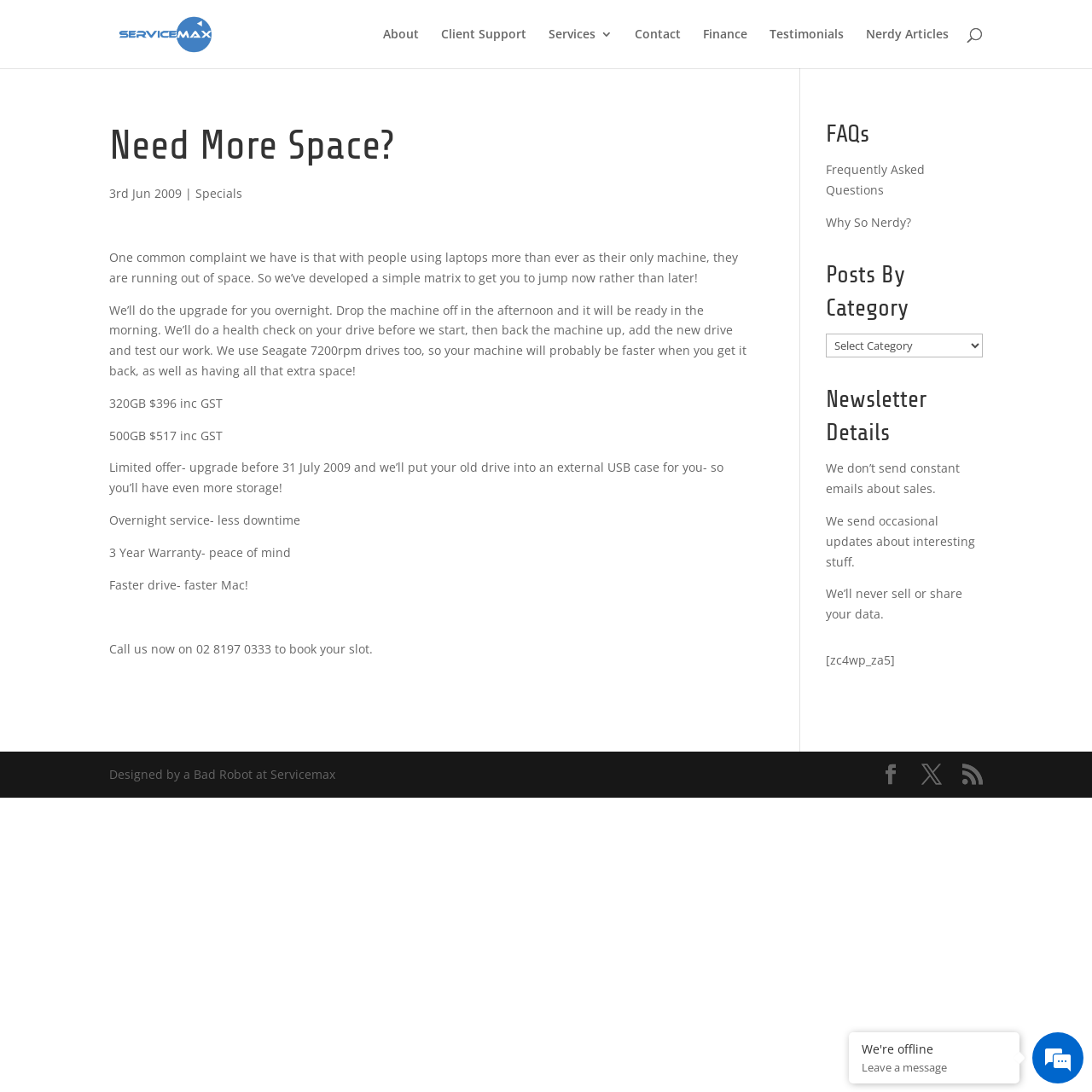From the image, can you give a detailed response to the question below:
What is the company name?

The company name is ServiceMax, which is mentioned in the top-left corner of the webpage as a link and an image.